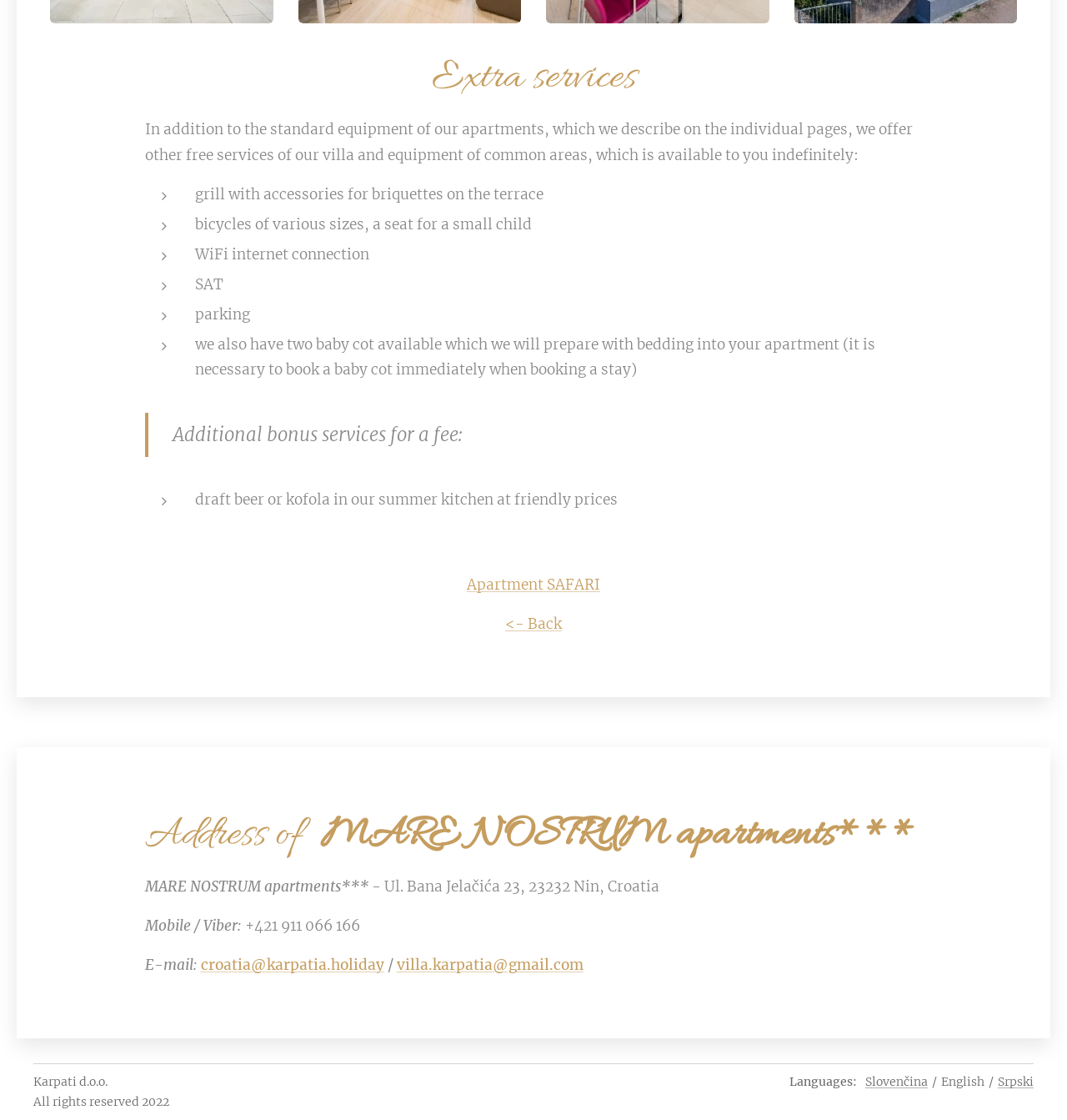For the given element description villa.karpatia@gmail.com, determine the bounding box coordinates of the UI element. The coordinates should follow the format (top-left x, top-left y, bottom-right x, bottom-right y) and be within the range of 0 to 1.

[0.371, 0.853, 0.546, 0.87]